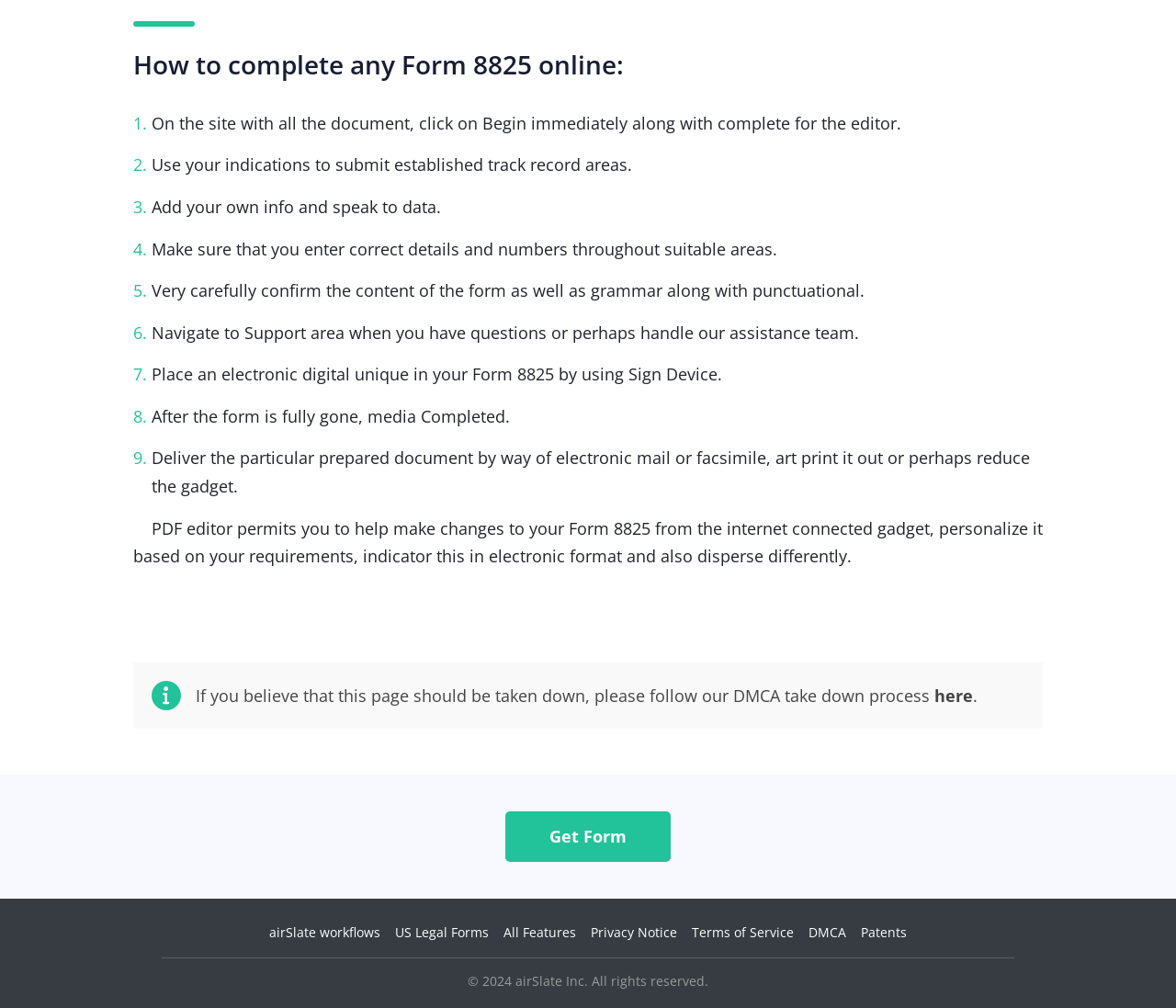Identify the bounding box coordinates for the region to click in order to carry out this instruction: "Click on here". Provide the coordinates using four float numbers between 0 and 1, formatted as [left, top, right, bottom].

[0.795, 0.679, 0.827, 0.701]